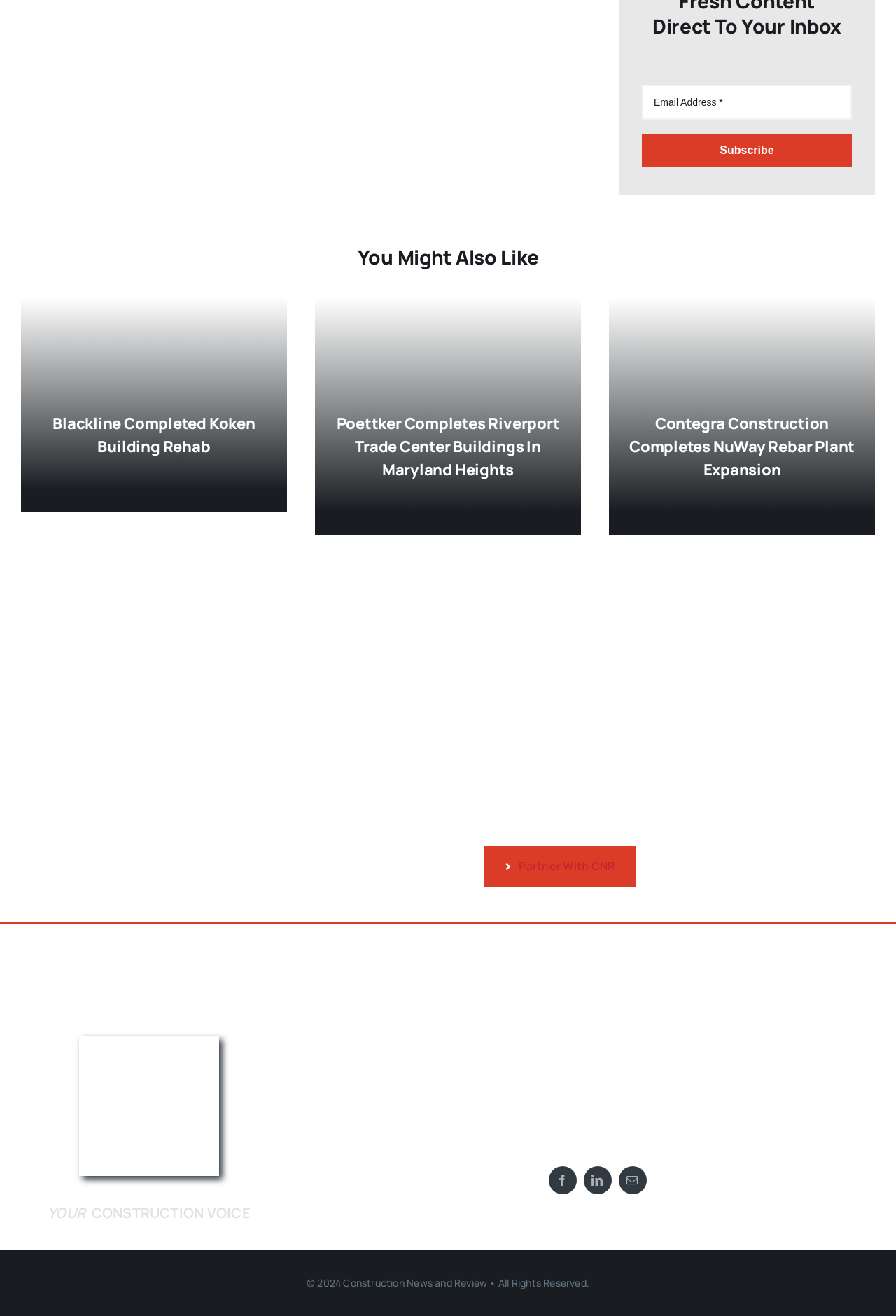Give a one-word or short-phrase answer to the following question: 
What is the copyright year of the website?

2024